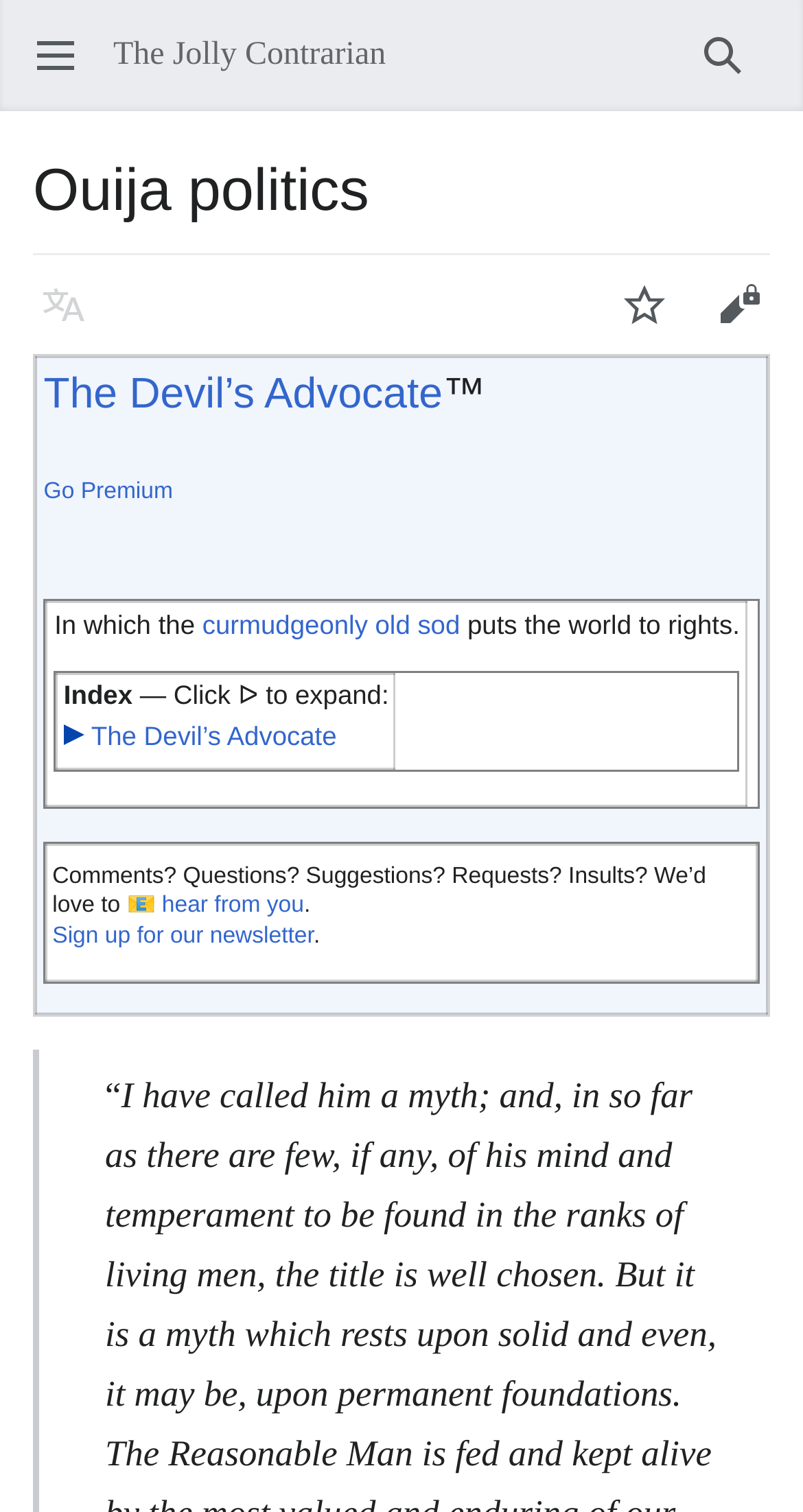Highlight the bounding box coordinates of the element you need to click to perform the following instruction: "Edit."

[0.862, 0.171, 0.979, 0.233]